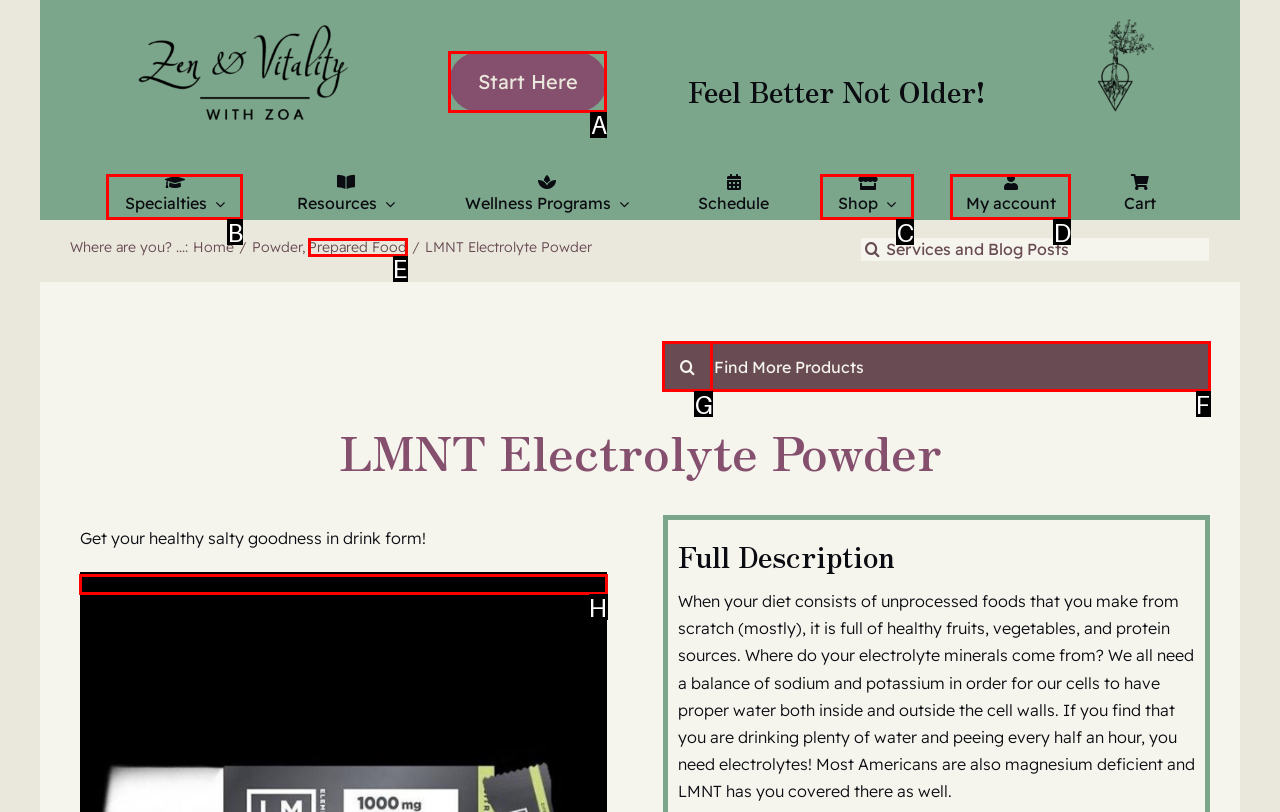Identify the correct choice to execute this task: Click on Contact us
Respond with the letter corresponding to the right option from the available choices.

None